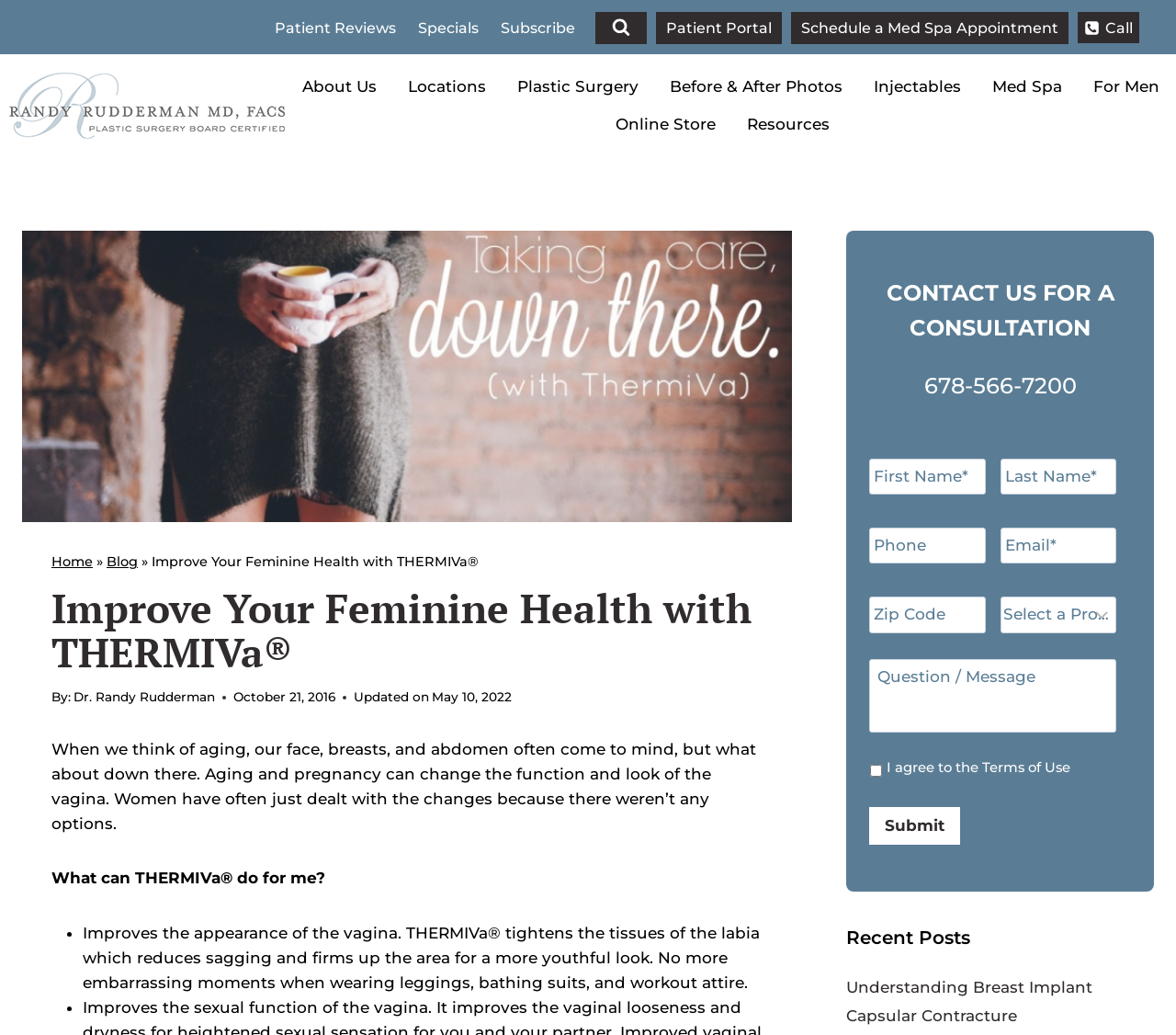What is the phone number to contact for a consultation?
Based on the image, answer the question in a detailed manner.

The phone number to contact for a consultation can be found in the link '678-566-7200' which is located below the text 'CONTACT US FOR A CONSULTATION'.